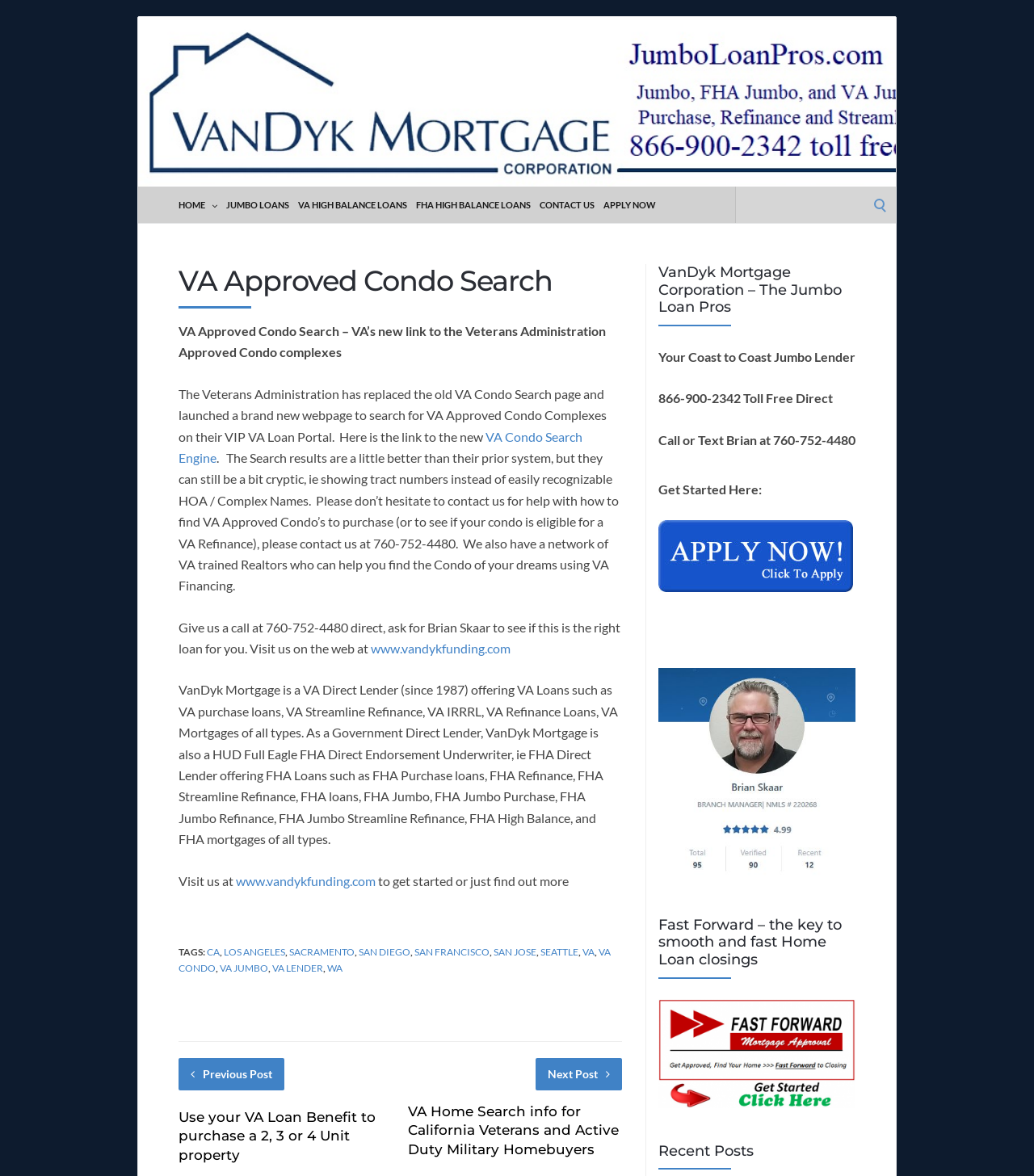Please indicate the bounding box coordinates of the element's region to be clicked to achieve the instruction: "Search for VA Approved Condo Complexes". Provide the coordinates as four float numbers between 0 and 1, i.e., [left, top, right, bottom].

[0.711, 0.159, 0.867, 0.19]